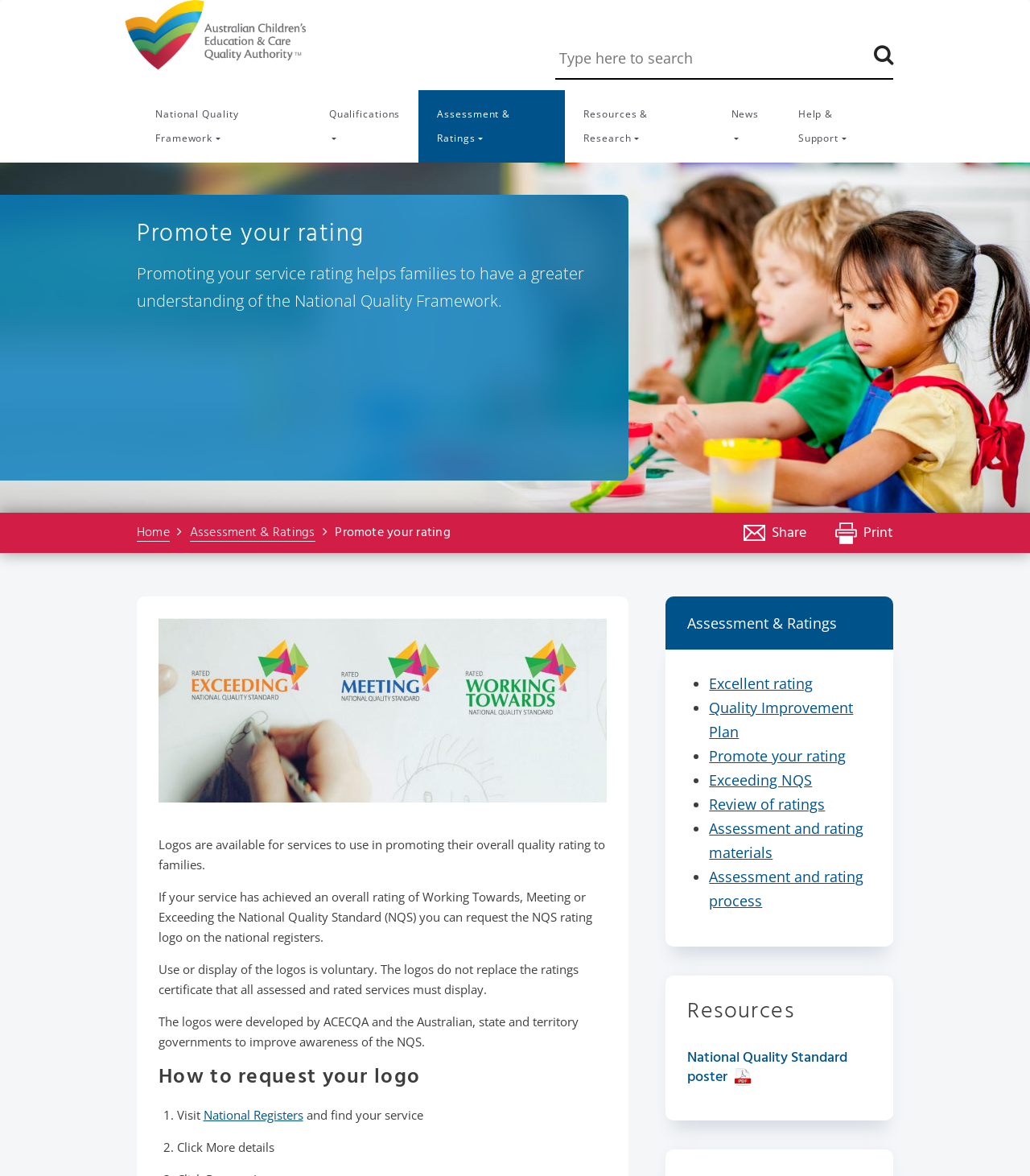Identify the bounding box for the UI element that is described as follows: "name="input_9" placeholder="Website URL"".

None